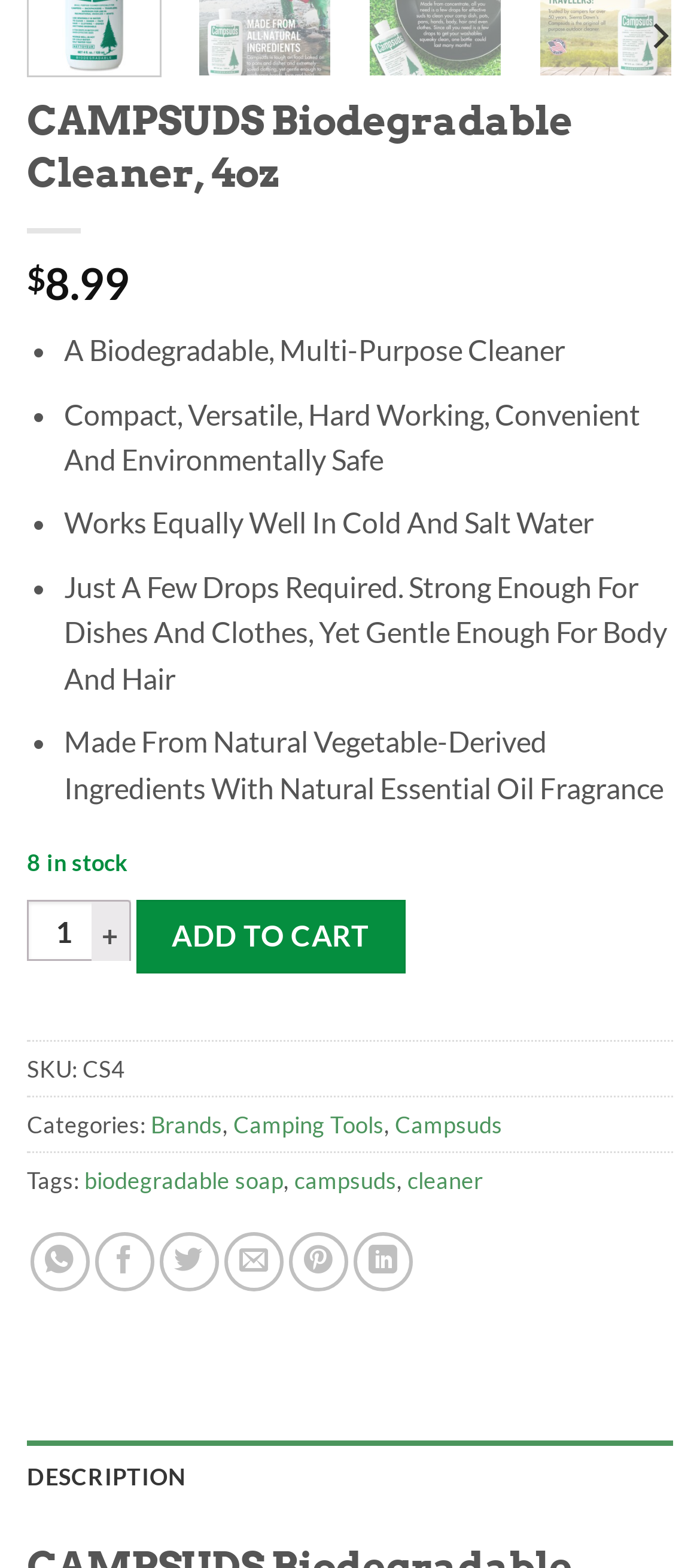Identify the bounding box for the UI element described as: "Add to cart". Ensure the coordinates are four float numbers between 0 and 1, formatted as [left, top, right, bottom].

[0.194, 0.574, 0.58, 0.621]